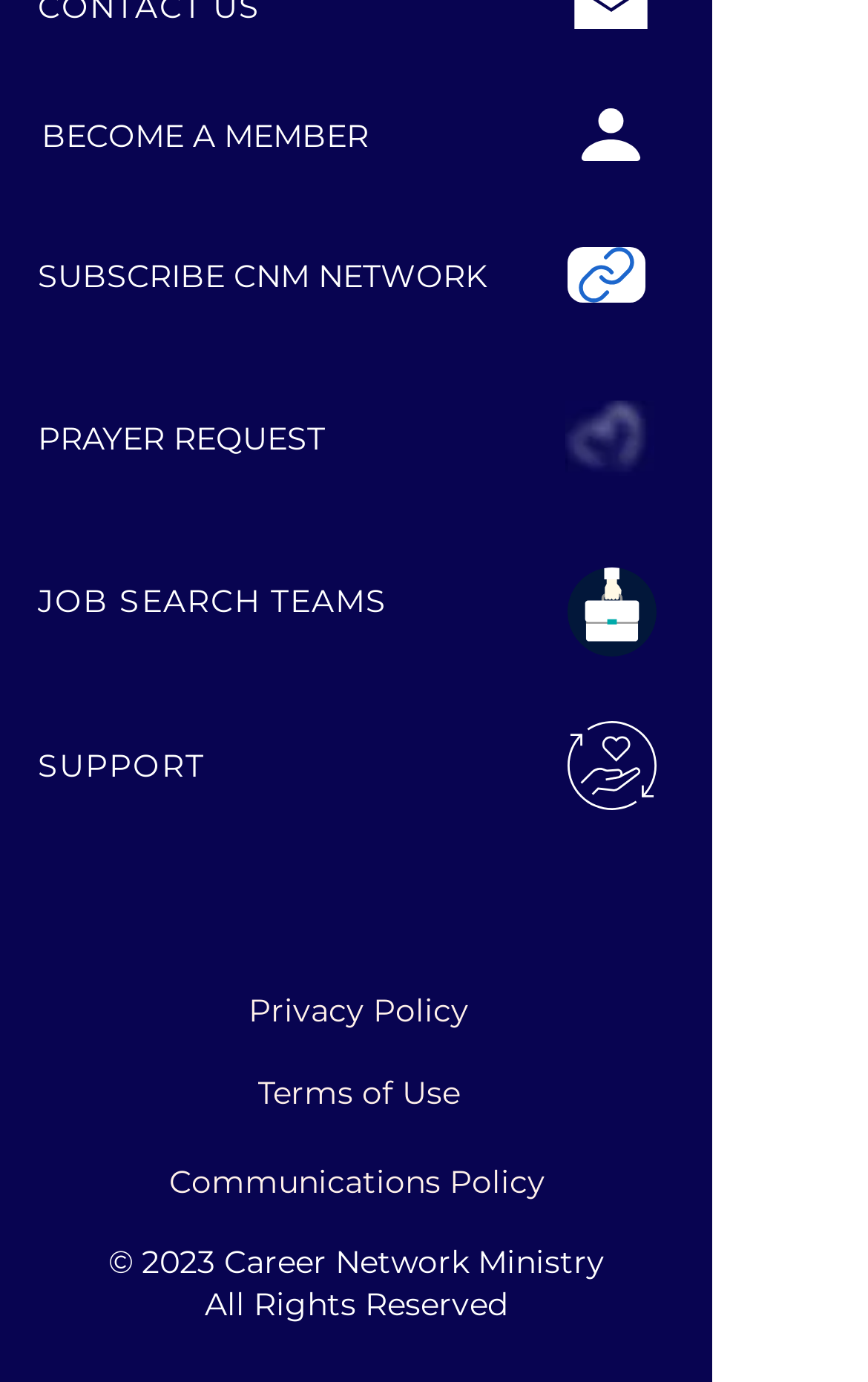Given the element description, predict the bounding box coordinates in the format (top-left x, top-left y, bottom-right x, bottom-right y), using floating point numbers between 0 and 1: PRAYER REQUEST

[0.044, 0.284, 0.39, 0.349]